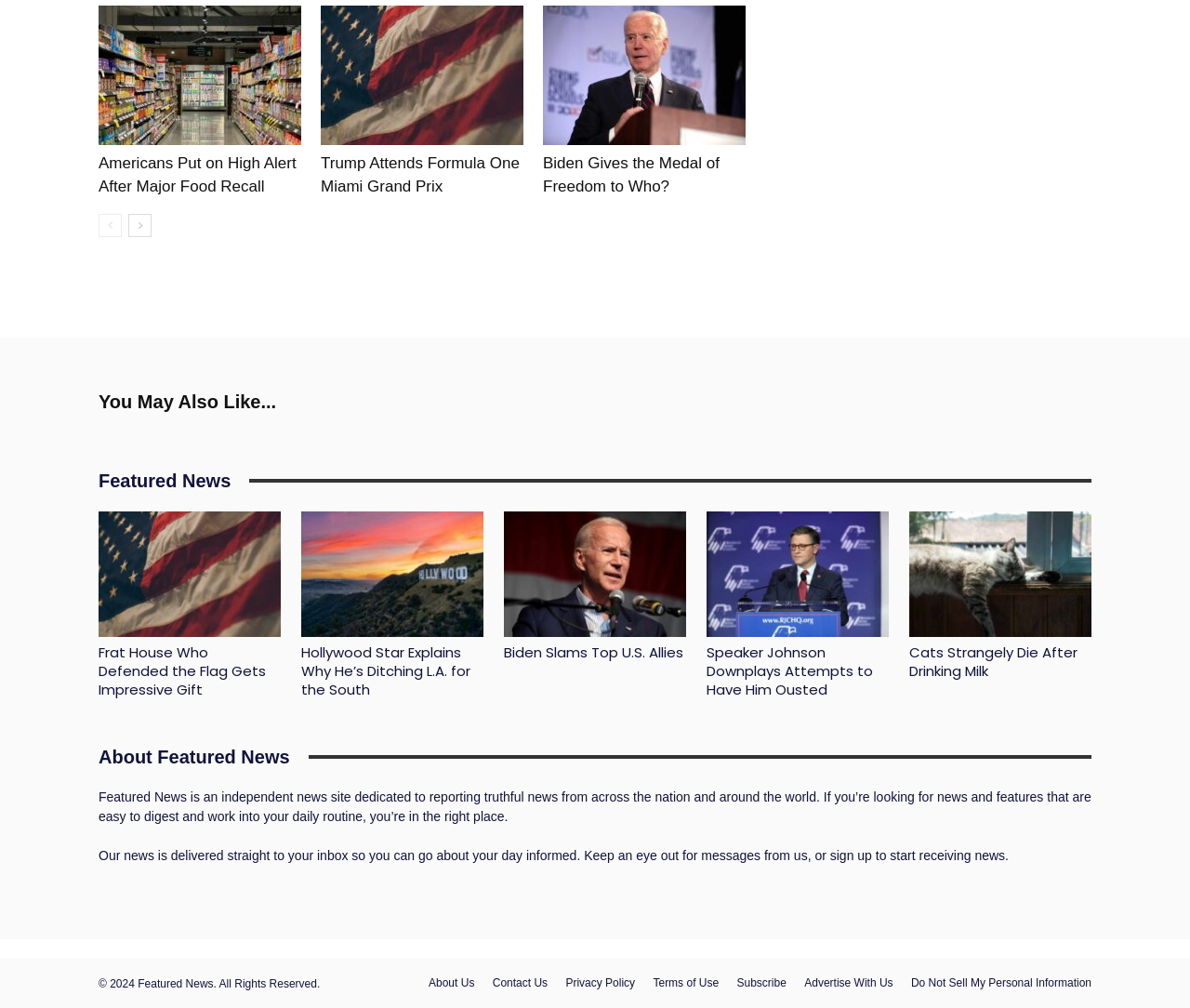Determine the bounding box coordinates of the clickable element to complete this instruction: "Click on the 'Americans Put on High Alert After Major Food Recall' news article". Provide the coordinates in the format of four float numbers between 0 and 1, [left, top, right, bottom].

[0.083, 0.005, 0.253, 0.144]